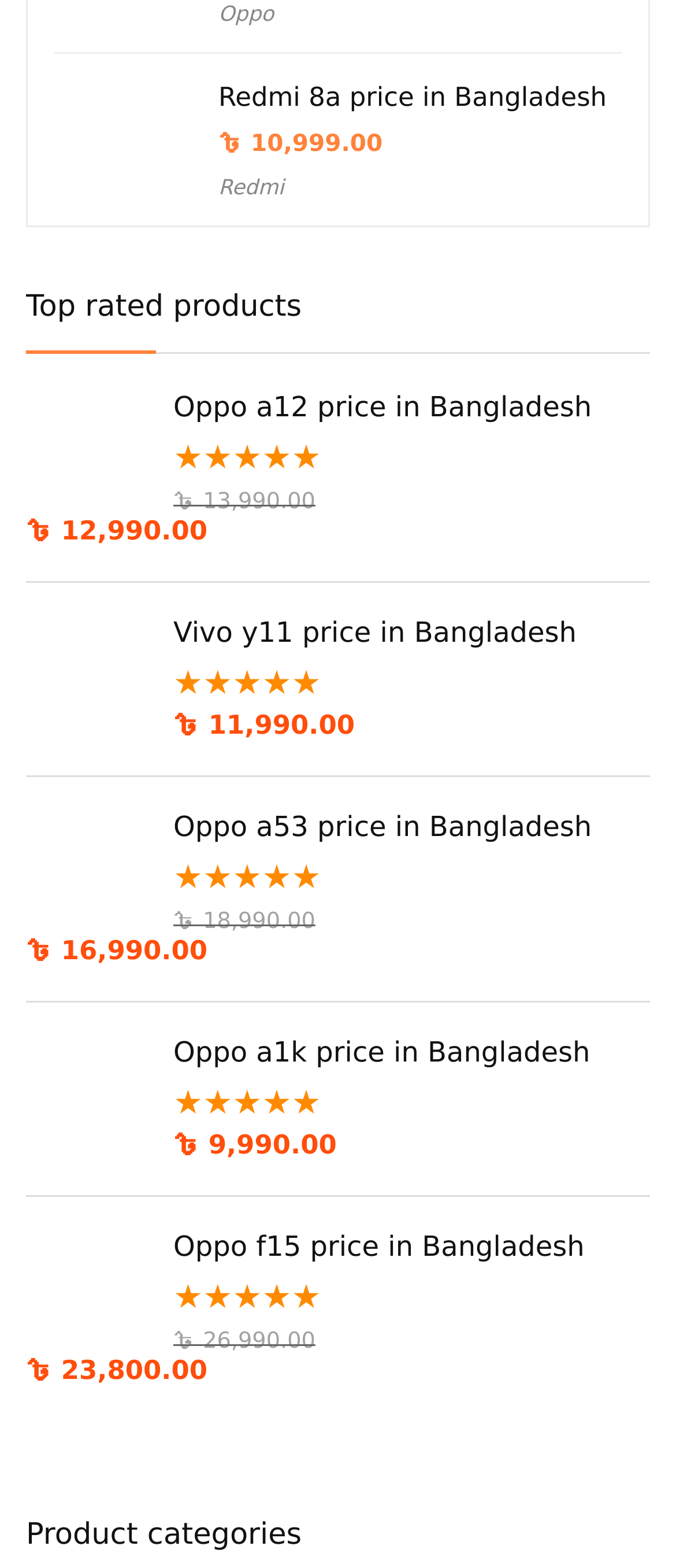Could you determine the bounding box coordinates of the clickable element to complete the instruction: "Check the current price of Oppo a12"? Provide the coordinates as four float numbers between 0 and 1, i.e., [left, top, right, bottom].

[0.304, 0.327, 0.563, 0.407]